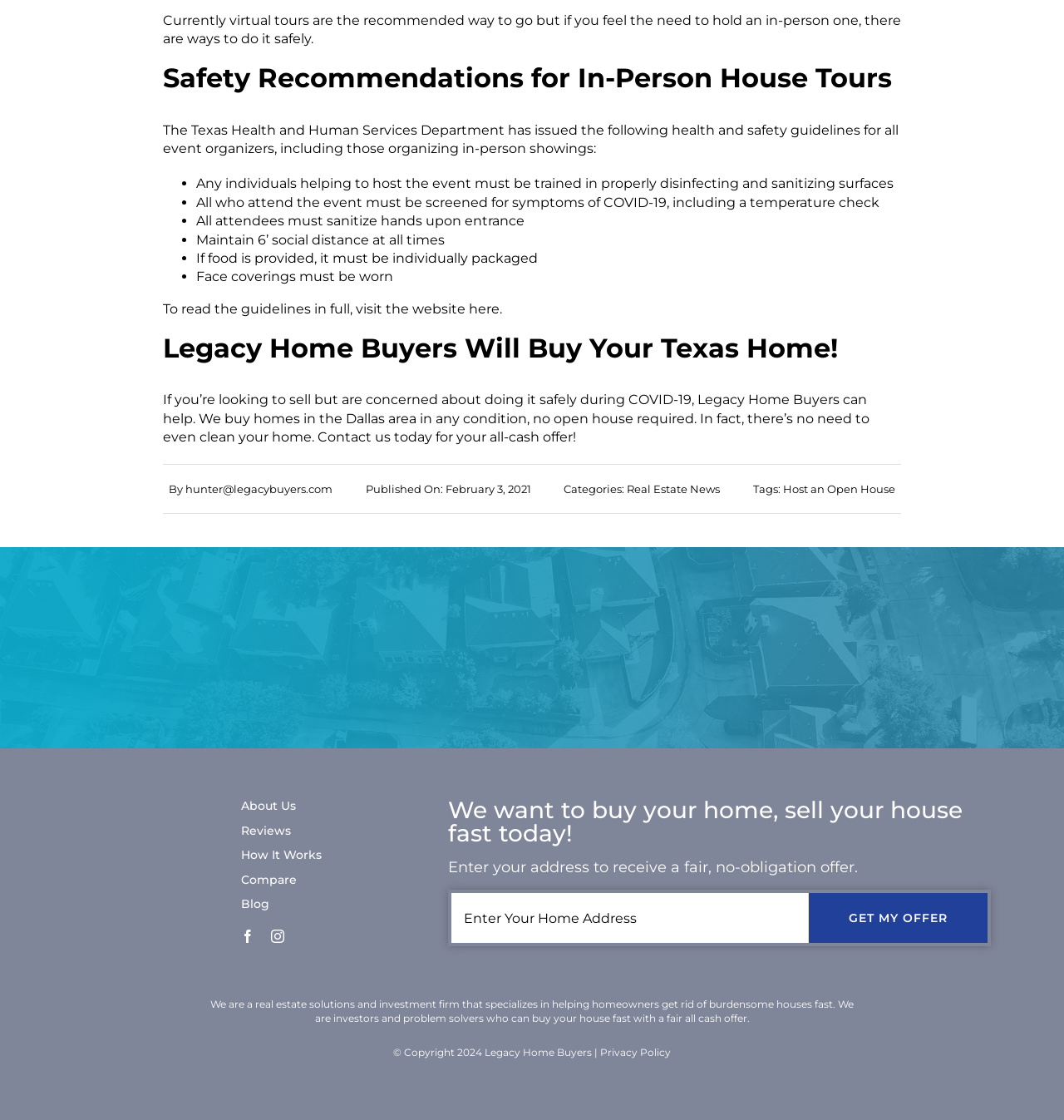Determine the bounding box for the described UI element: "Host an Open House".

[0.736, 0.43, 0.841, 0.442]